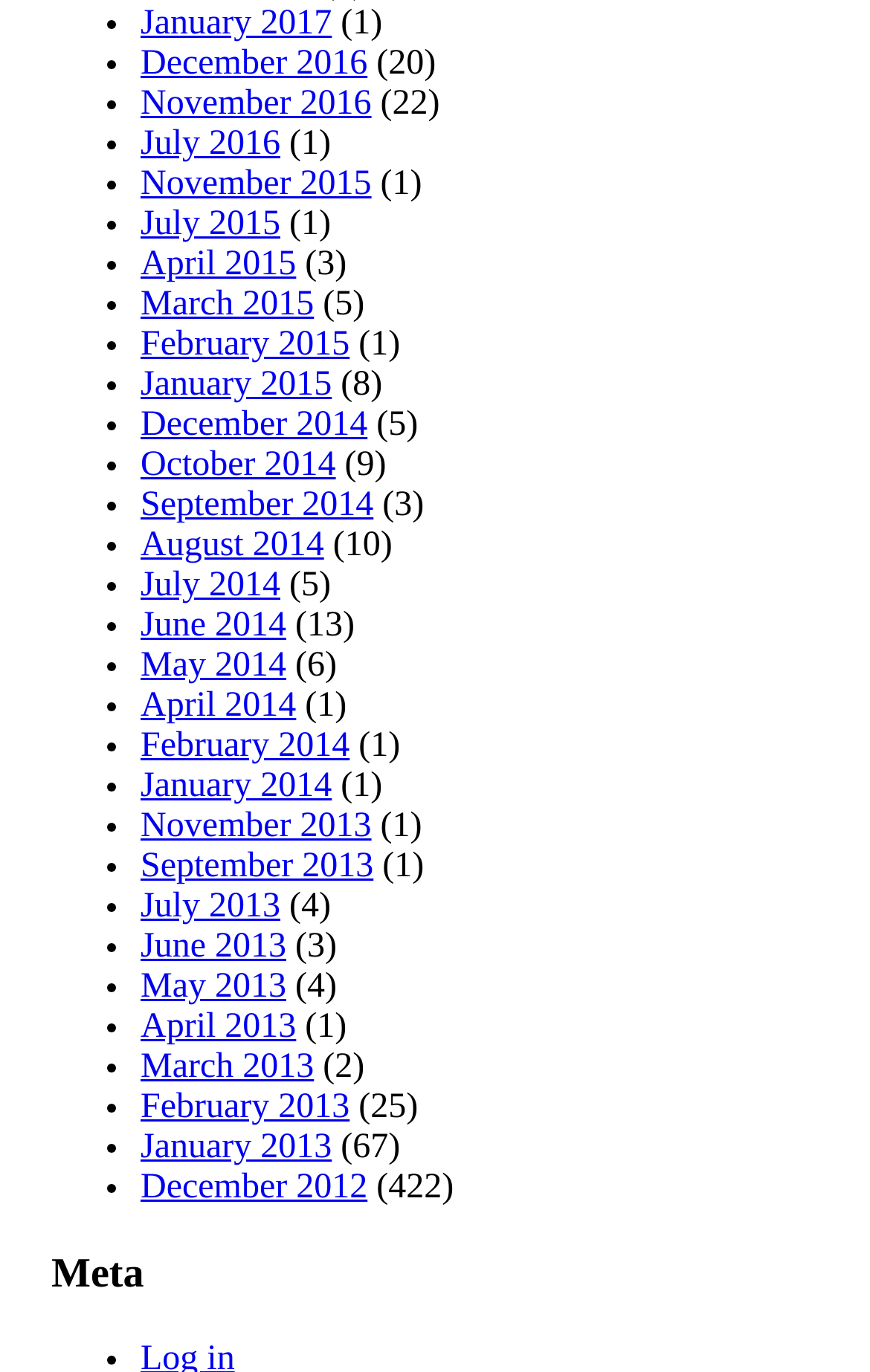Could you please study the image and provide a detailed answer to the question:
What is the pattern of the list?

The webpage lists months in a chronological order, with the most recent month at the top and the earliest month at the bottom, indicating a clear pattern of listing.